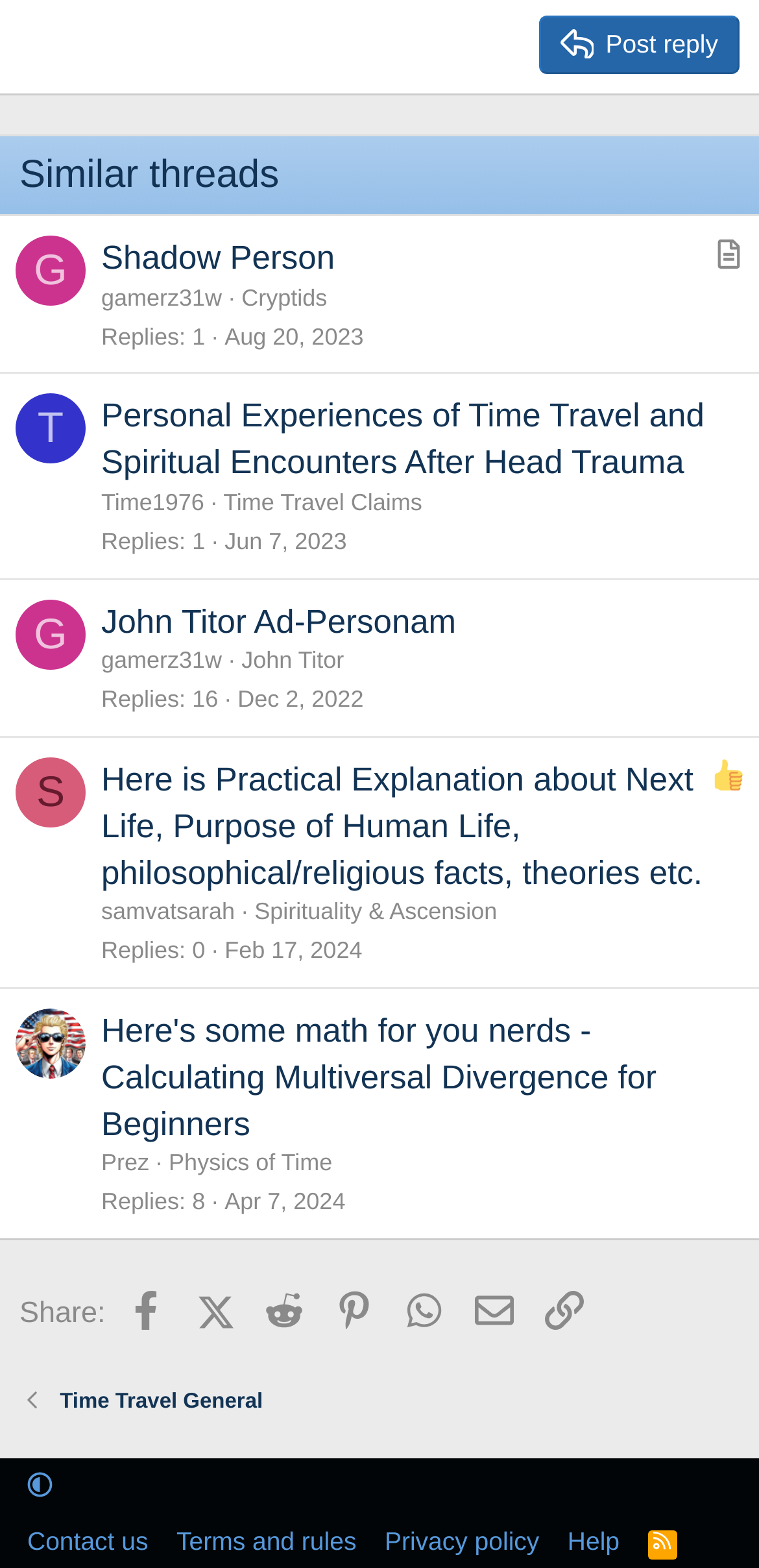Please give the bounding box coordinates of the area that should be clicked to fulfill the following instruction: "Share on Facebook". The coordinates should be in the format of four float numbers from 0 to 1, i.e., [left, top, right, bottom].

[0.147, 0.816, 0.236, 0.857]